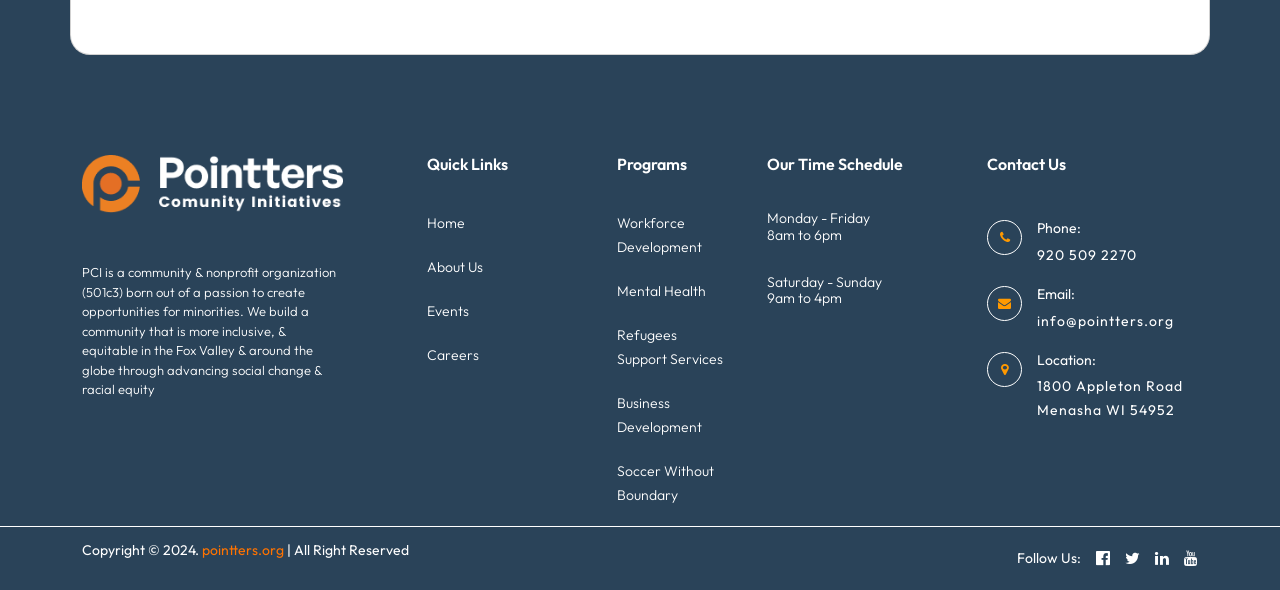Show the bounding box coordinates for the element that needs to be clicked to execute the following instruction: "Make a donation by clicking GIVE". Provide the coordinates in the form of four float numbers between 0 and 1, i.e., [left, top, right, bottom].

None